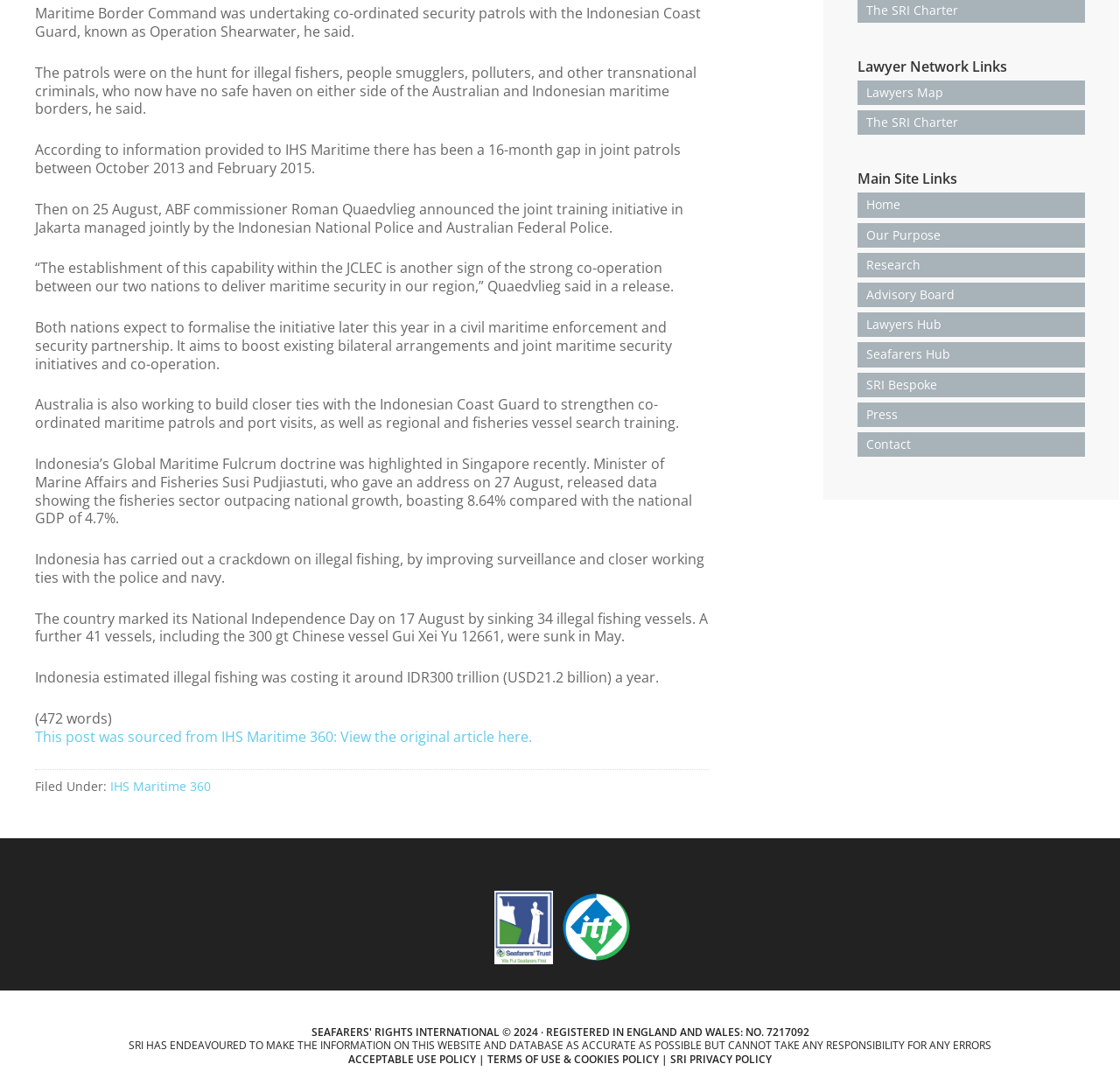Determine the bounding box of the UI element mentioned here: "IHS Maritime 360". The coordinates must be in the format [left, top, right, bottom] with values ranging from 0 to 1.

[0.098, 0.717, 0.188, 0.732]